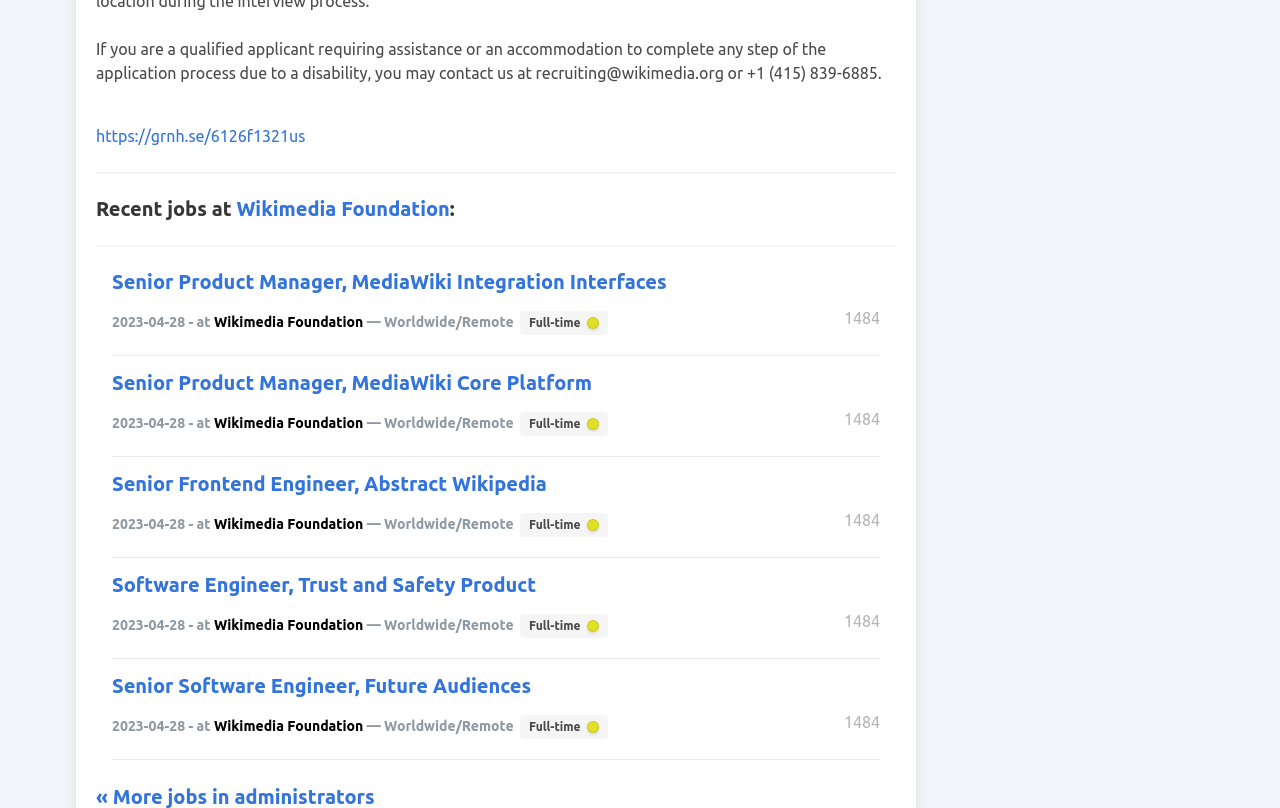Respond to the following query with just one word or a short phrase: 
How many job postings are on this page?

5